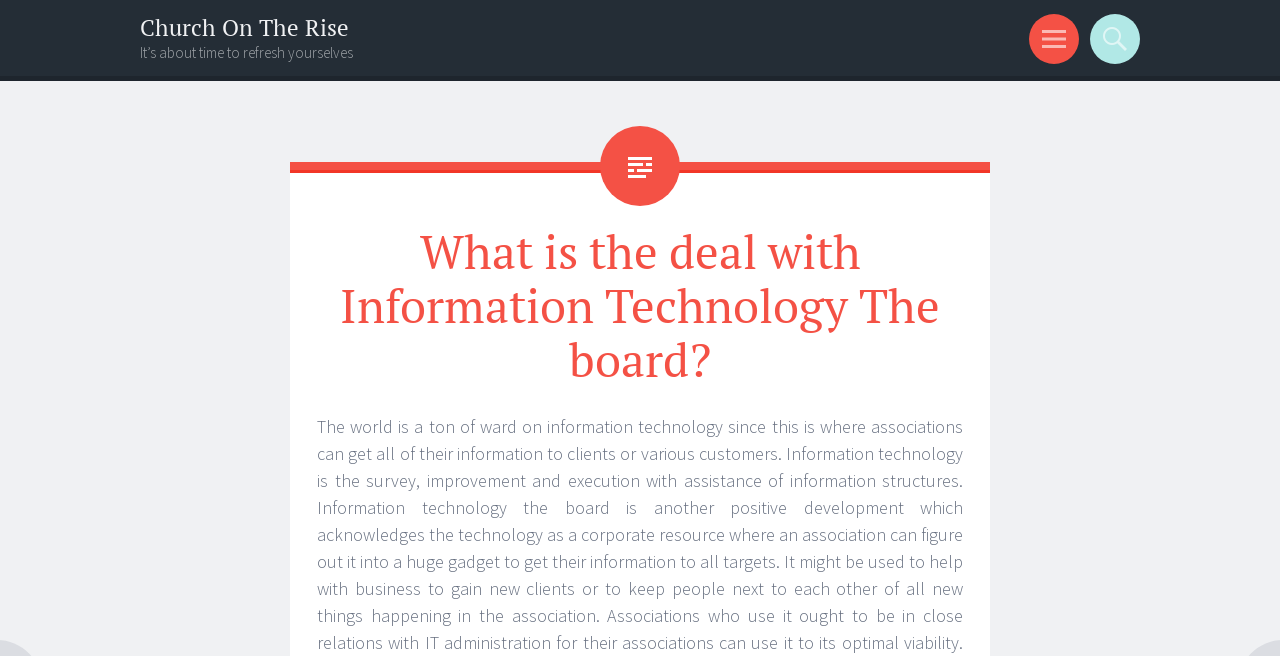What is the topic of the main content?
Based on the image, give a one-word or short phrase answer.

Information Technology The board